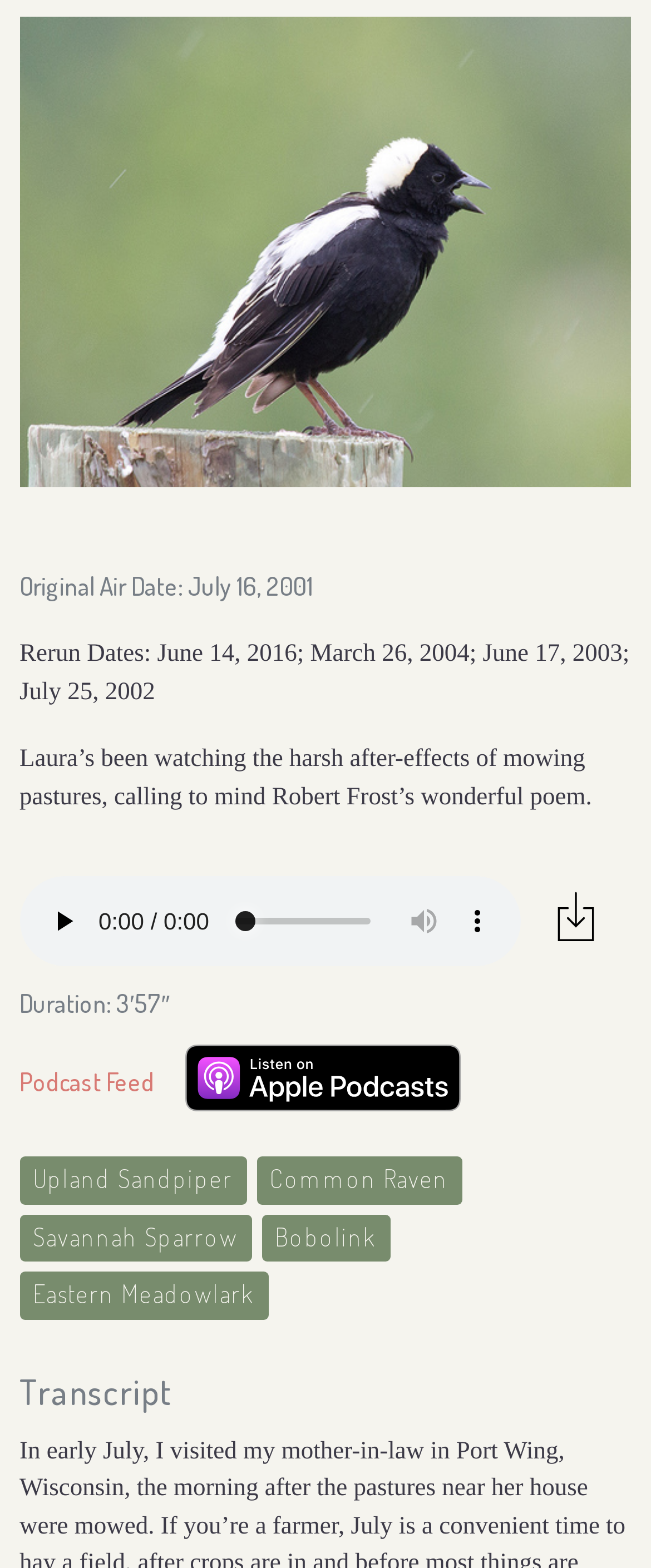Given the element description: "Eastern Meadowlark", predict the bounding box coordinates of this UI element. The coordinates must be four float numbers between 0 and 1, given as [left, top, right, bottom].

[0.03, 0.811, 0.412, 0.841]